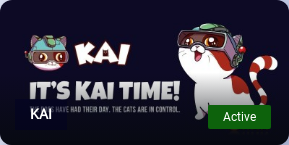What is the status of the ICO?
Answer briefly with a single word or phrase based on the image.

Active